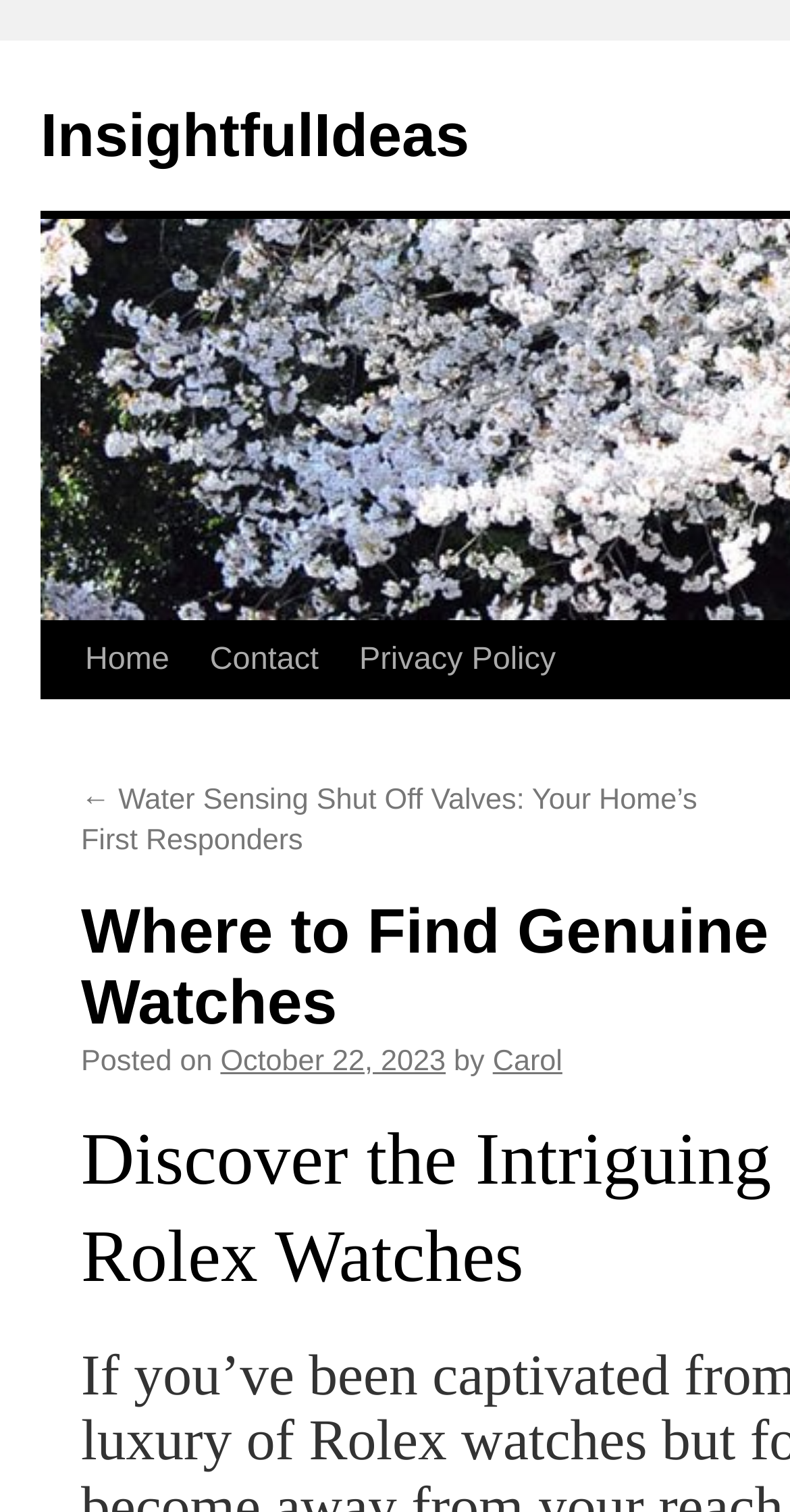Identify the bounding box for the given UI element using the description provided. Coordinates should be in the format (top-left x, top-left y, bottom-right x, bottom-right y) and must be between 0 and 1. Here is the description: Privacy Policy

[0.388, 0.412, 0.647, 0.513]